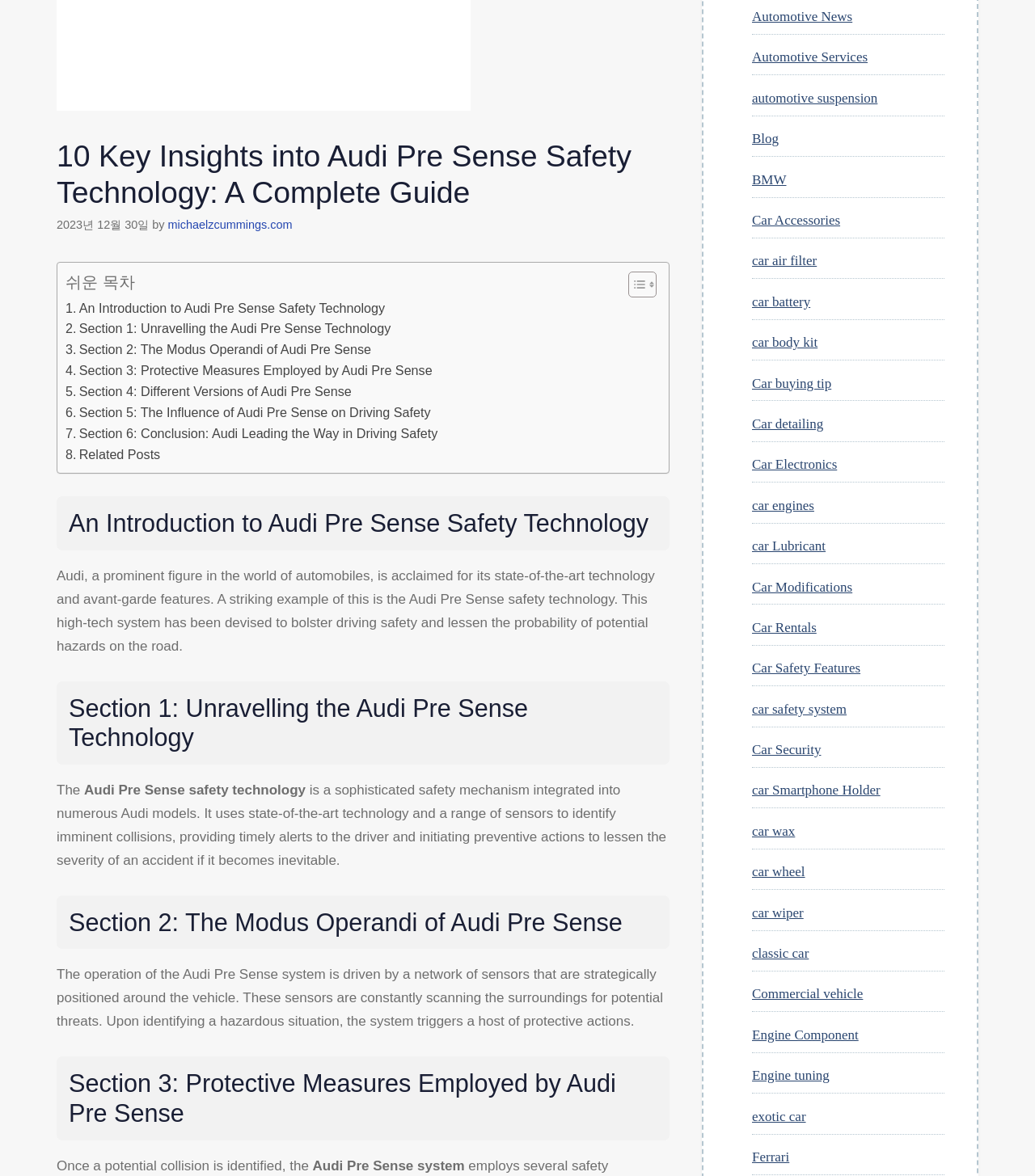Identify the bounding box coordinates for the UI element described by the following text: "decorative concrete". Provide the coordinates as four float numbers between 0 and 1, in the format [left, top, right, bottom].

None